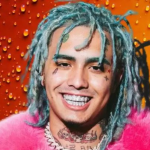Detail all significant aspects of the image you see.

The image features a vibrant portrait of a young male artist known for his distinctive style and flashy appearance. He has bright blue hair styled in dreadlocks and is wearing a pink fur coat, showcasing a strong fashion sense. His confident smile reveals gleaming grill teeth, adding to his charismatic presence. The background is filled with a bright orange hue adorned with water droplets, which enhances the lively and playful vibe of the image, emphasizing the artist’s persona and connection to contemporary pop culture. This visual captures the essence of the modern rap scene, reflecting both individuality and artistic flair.